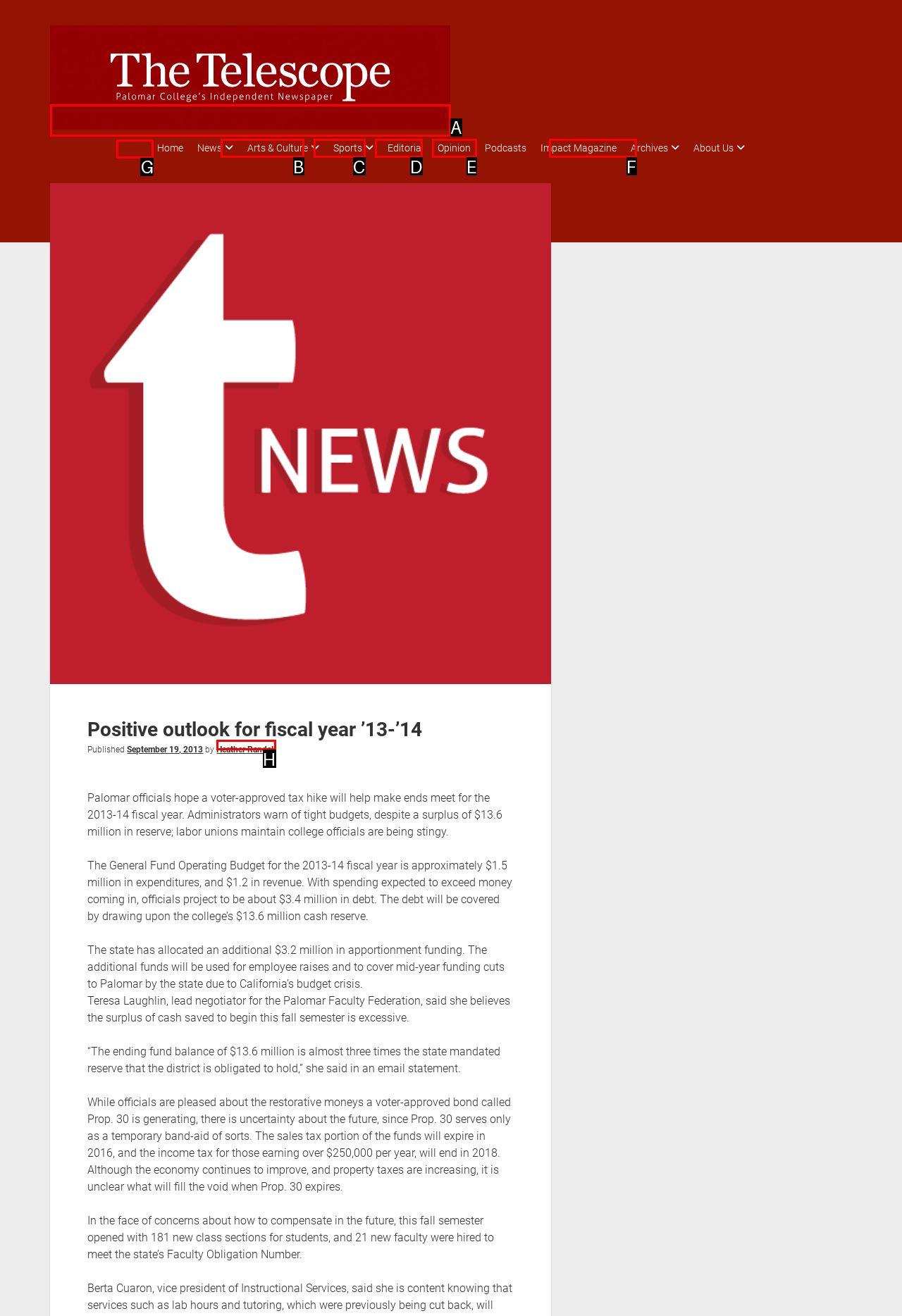Tell me which one HTML element I should click to complete this task: Click on Home Answer with the option's letter from the given choices directly.

G